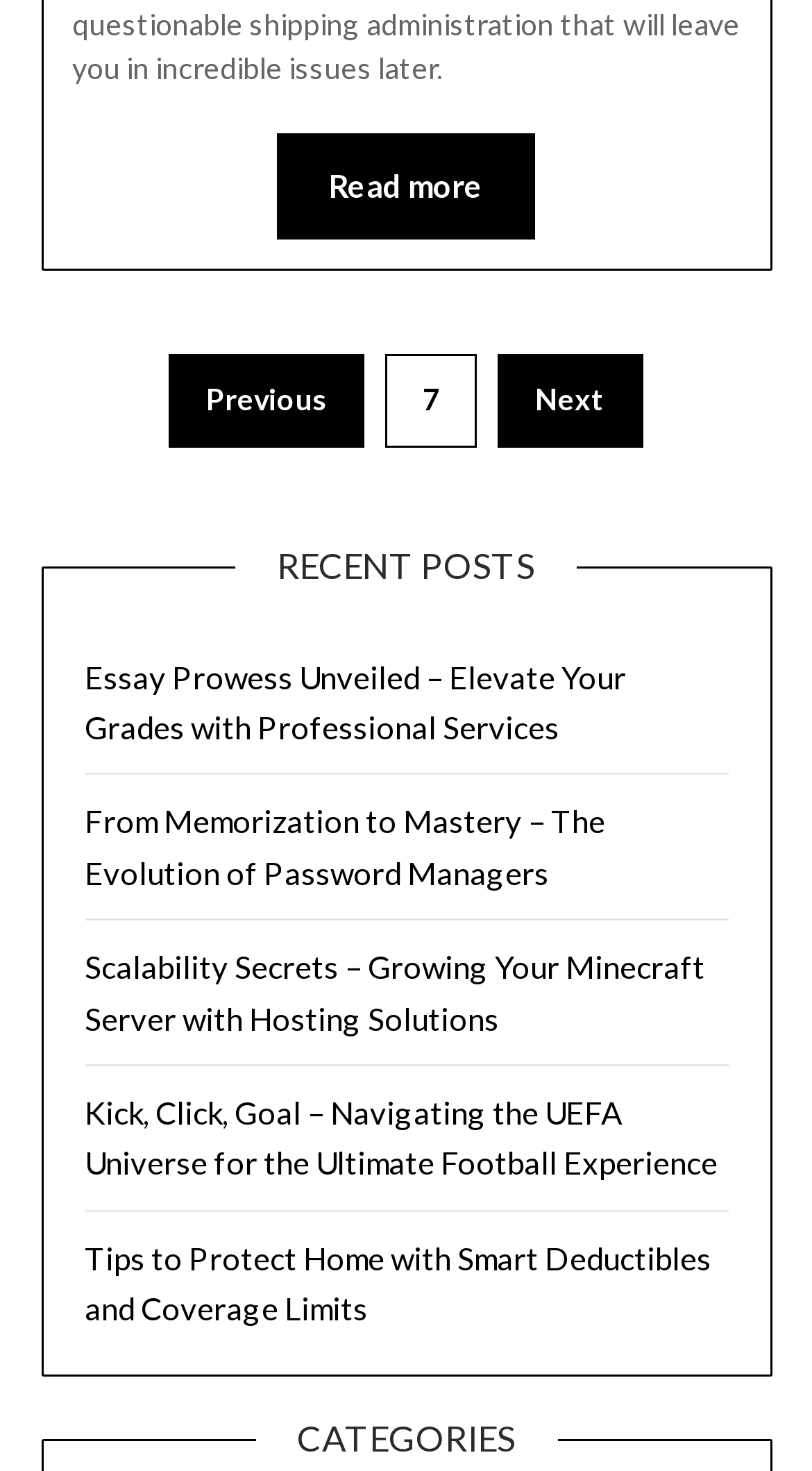What is the title of the first post?
Provide an in-depth and detailed answer to the question.

I looked at the first link under the 'RECENT POSTS' heading and found the title of the first post, which is 'Essay Prowess Unveiled – Elevate Your Grades with Professional Services'.